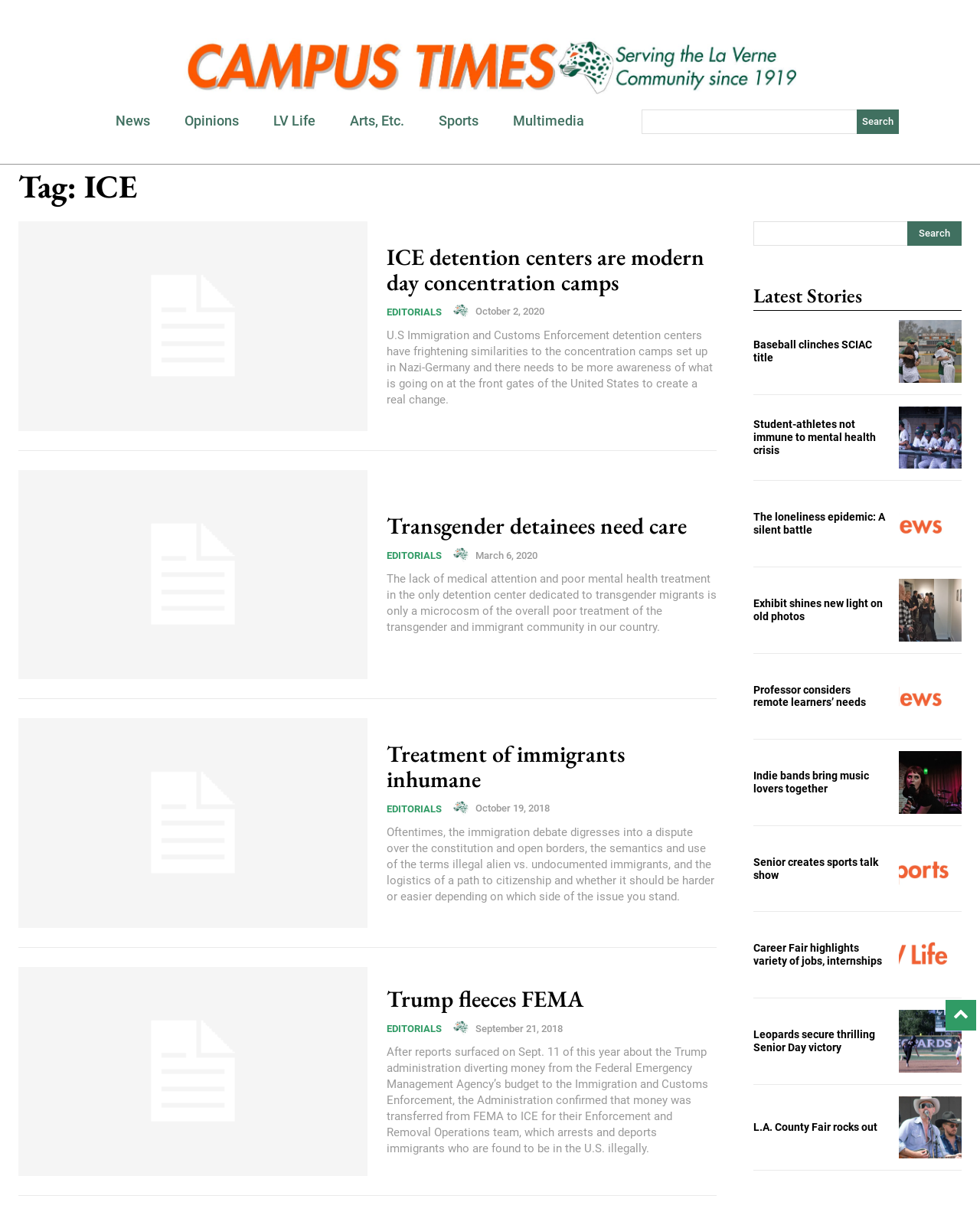Based on the element description: "parent_node: Search name="s" placeholder=""", identify the bounding box coordinates for this UI element. The coordinates must be four float numbers between 0 and 1, listed as [left, top, right, bottom].

[0.655, 0.089, 0.874, 0.109]